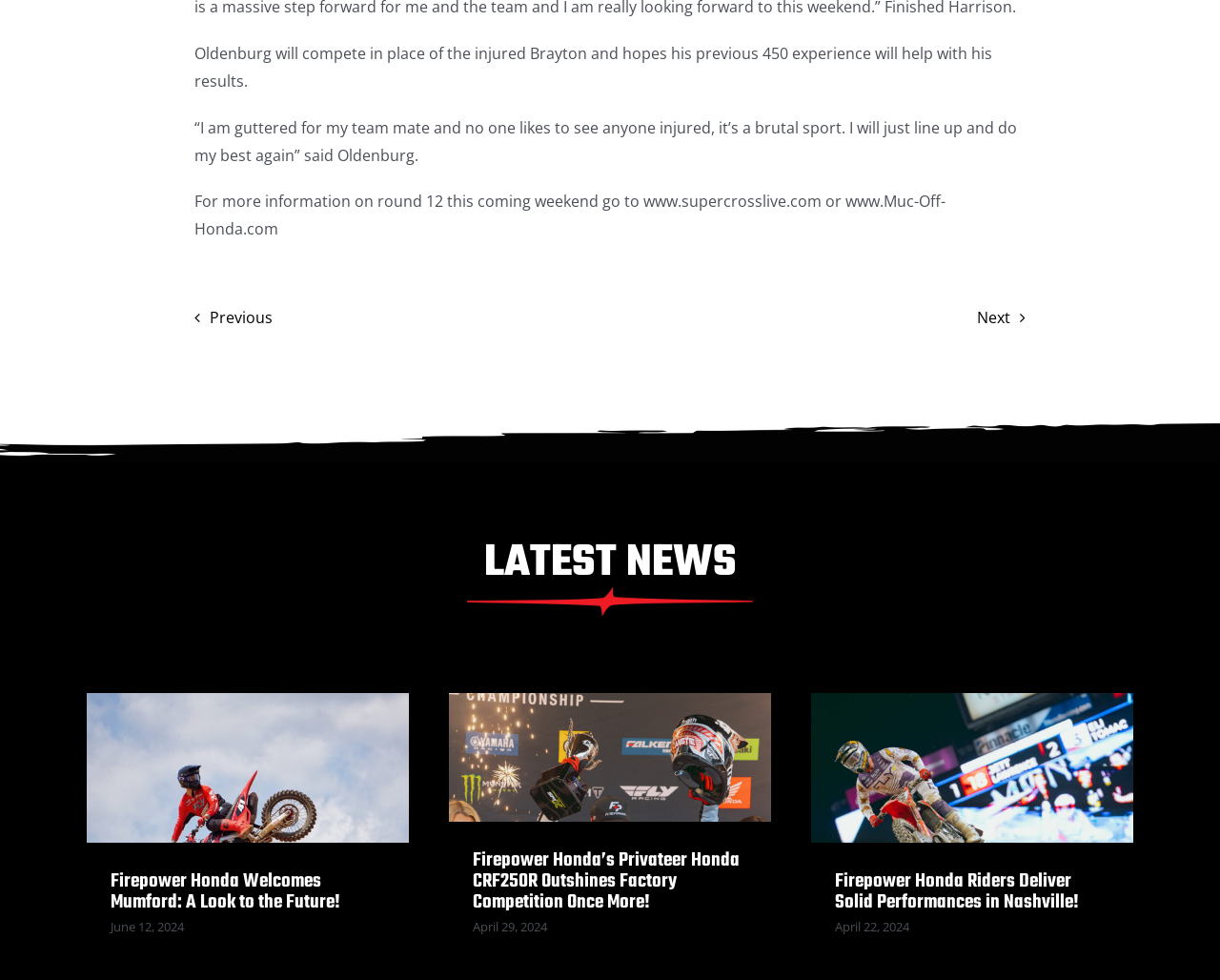What is the purpose of the links with '' and '' icons?
Please respond to the question with a detailed and well-explained answer.

The links with '' and '' icons are likely navigation links, as they are positioned at the top of the page and have Previous and Next labels. Their purpose is to allow users to navigate to previous or next pages or sections.